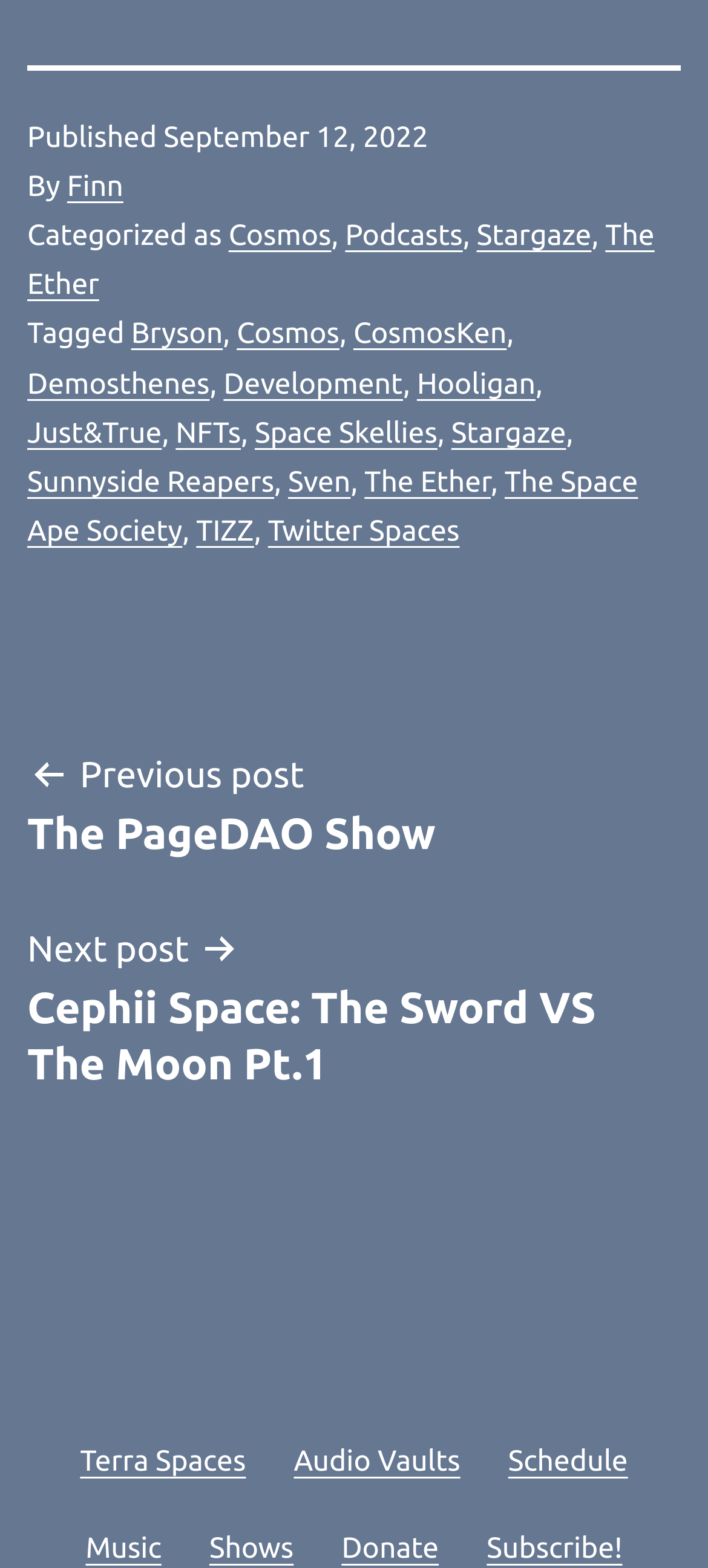Find the bounding box coordinates of the area to click in order to follow the instruction: "Go to Cosmos category".

[0.323, 0.14, 0.468, 0.161]